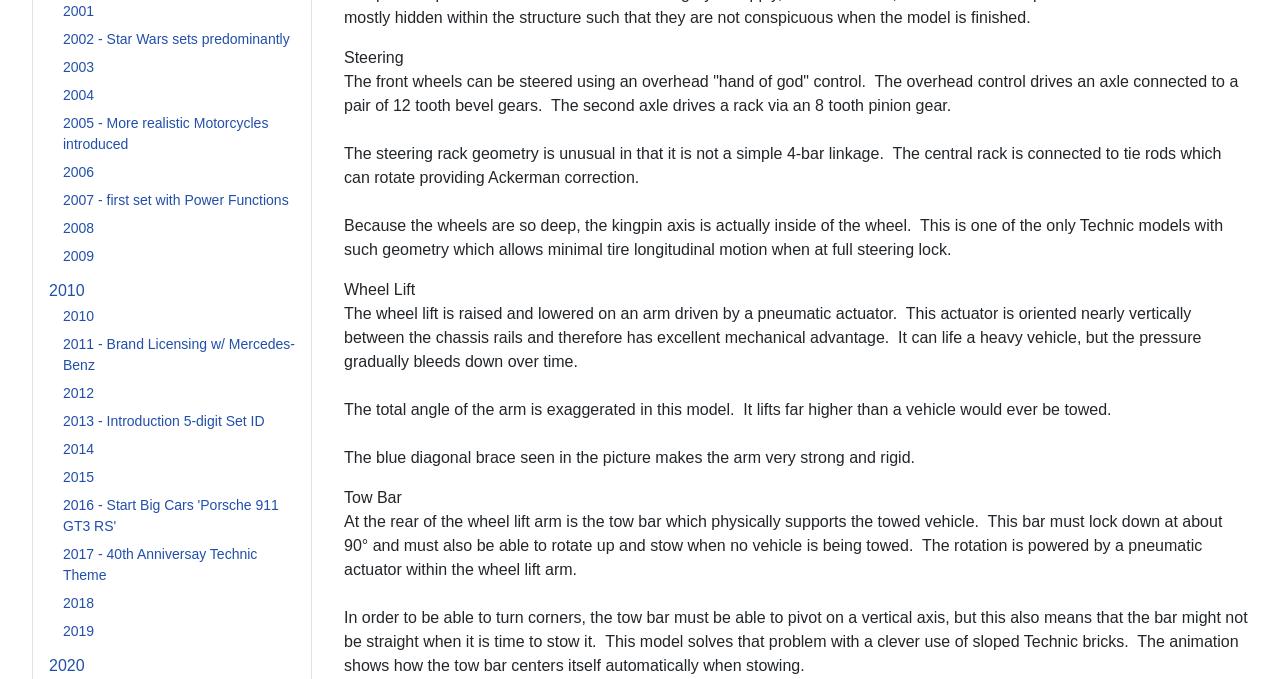Please identify the bounding box coordinates of the element's region that needs to be clicked to fulfill the following instruction: "Click the link '2010'". The bounding box coordinates should consist of four float numbers between 0 and 1, i.e., [left, top, right, bottom].

[0.038, 0.415, 0.066, 0.44]